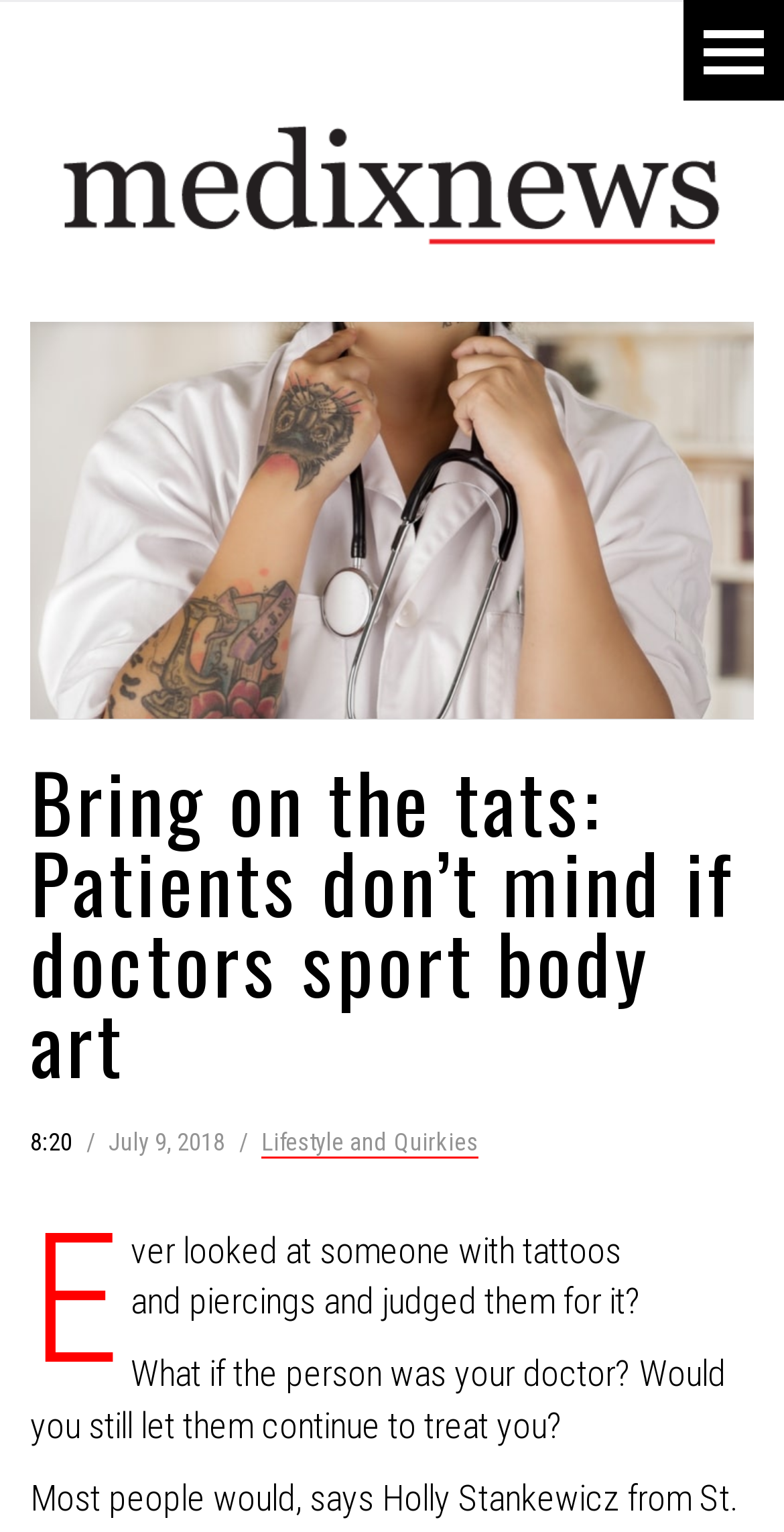What is the category of this article?
Please give a detailed and elaborate answer to the question.

I determined the category of this article by looking at the link 'Lifestyle and Quirkies' located at the bottom of the page, which suggests that this article belongs to this category.